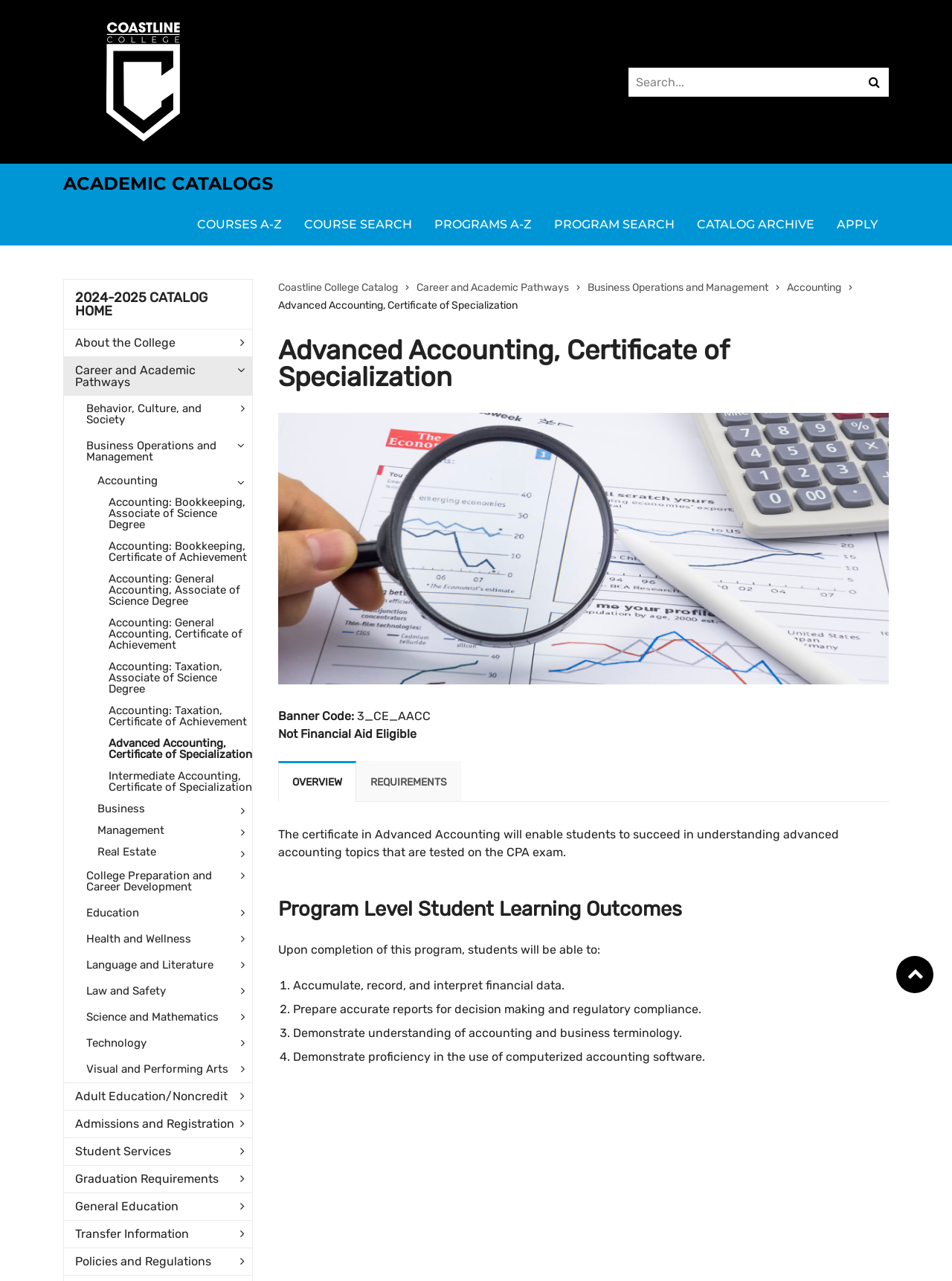Could you specify the bounding box coordinates for the clickable section to complete the following instruction: "Click on the 'Income Tax Return' link"?

None